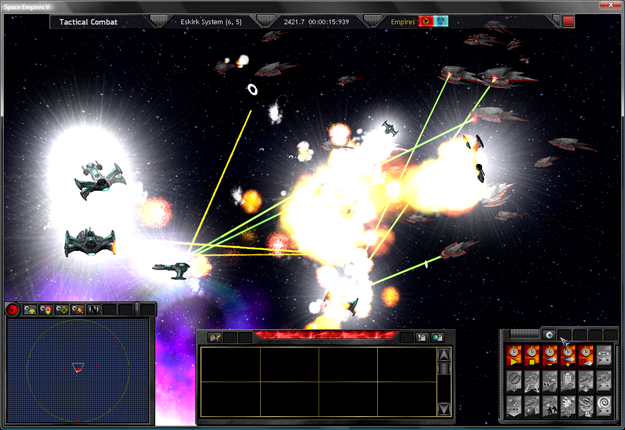What is the location of the battle?
Your answer should be a single word or phrase derived from the screenshot.

Eskirk System